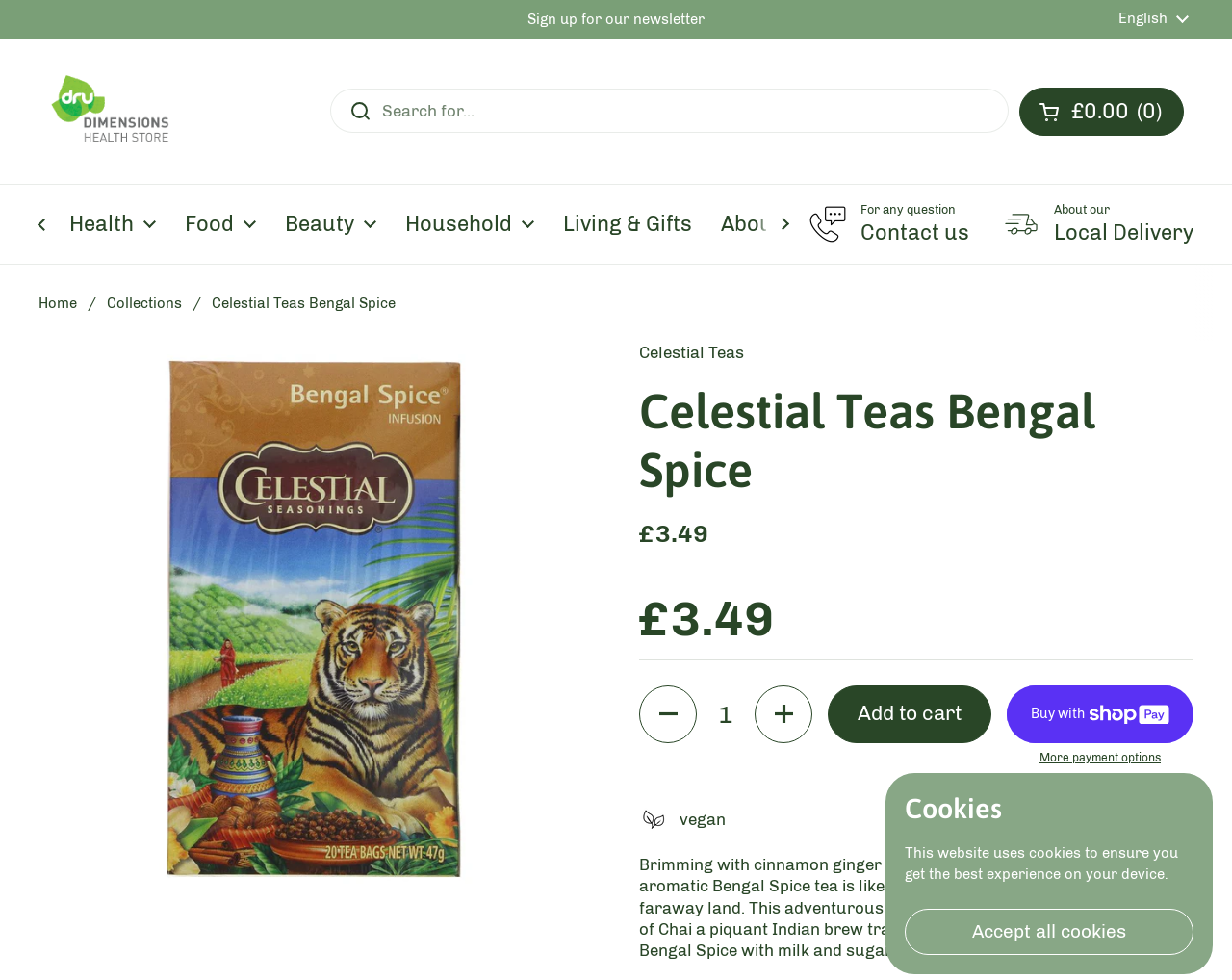Determine the bounding box coordinates of the clickable region to follow the instruction: "Search for products".

[0.268, 0.09, 0.819, 0.135]